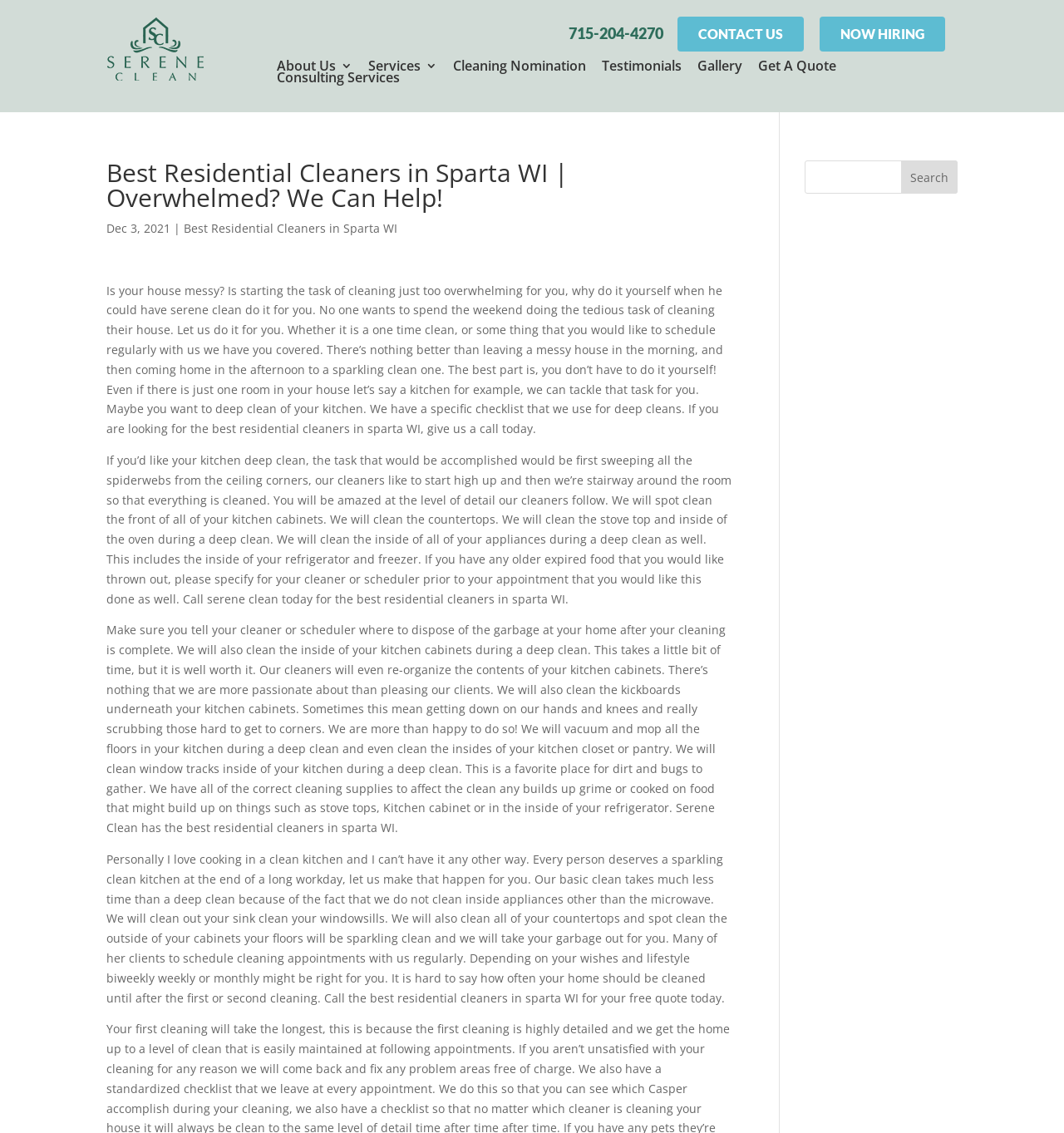Kindly determine the bounding box coordinates for the clickable area to achieve the given instruction: "Search".

[0.847, 0.134, 0.9, 0.163]